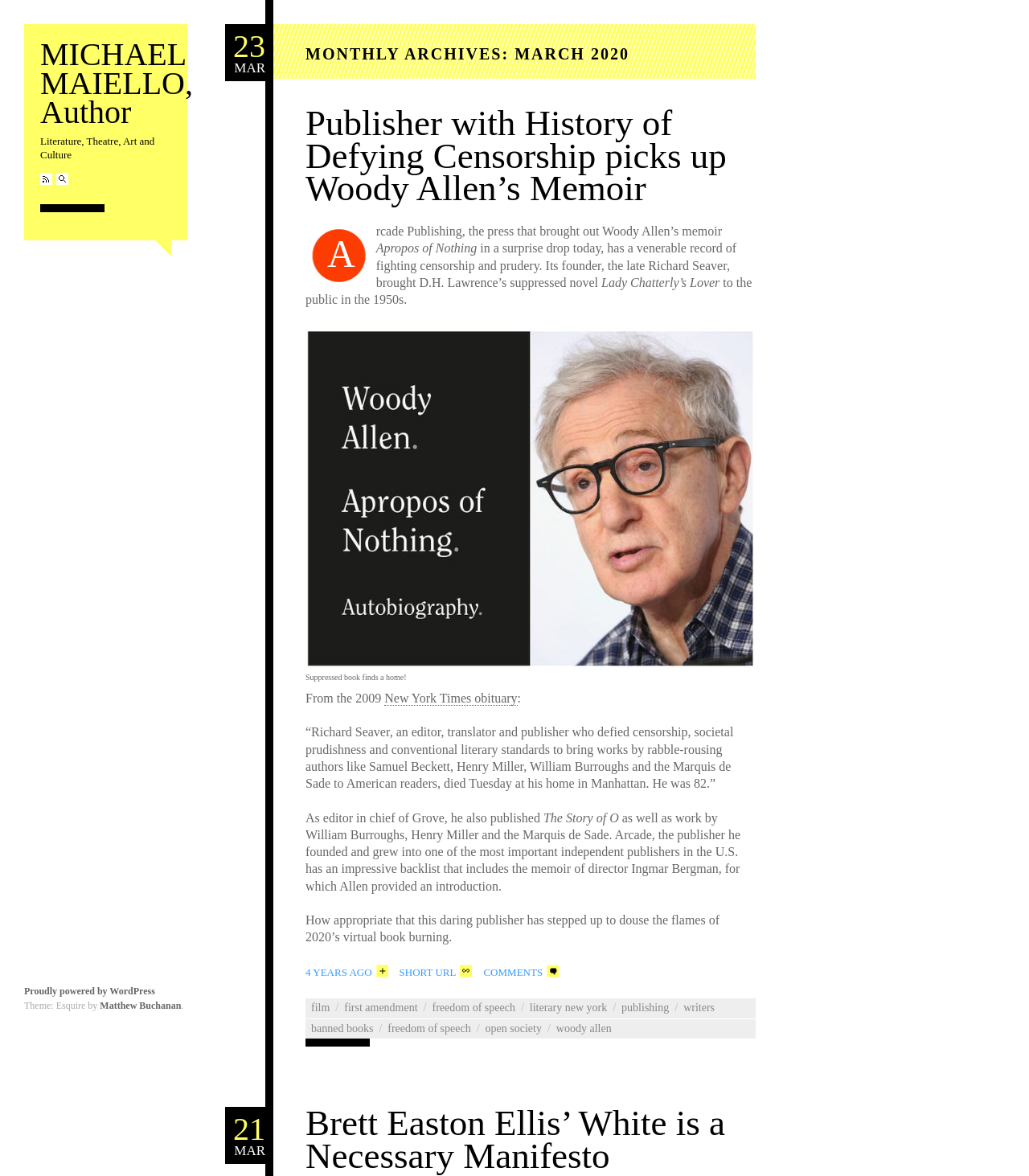Write an extensive caption that covers every aspect of the webpage.

This webpage appears to be a blog or author's website, with a focus on literature, theatre, art, and culture. At the top, there is a heading with the author's name, Michael Maiello, and a link to the same. Below this, there is a static text element with the phrase "Literature, Theatre, Art and Culture". 

To the right of this, there are links to an RSS feed and a search function. Further down, there is a section with monthly archives, with a heading "MONTHLY ARCHIVES: MARCH 2020" and a link to a specific date, "23 MAR". 

The main content of the page is an article about a publisher, Arcade Publishing, which has a history of defying censorship and has picked up Woody Allen's memoir. The article includes a heading, "Publisher with History of Defying Censorship picks up Woody Allen’s Memoir", and several paragraphs of text discussing the publisher's history and its founder, Richard Seaver. There is also an image with a figcaption, "Suppressed book finds a home!". 

The article continues with more text and links to other relevant topics, such as the New York Times obituary of Richard Seaver, and the publisher's backlist, which includes works by notable authors like Ingmar Bergman, William Burroughs, and the Marquis de Sade. 

At the bottom of the page, there are links to other articles, including one about Brett Easton Ellis' book "White", and a section with tags and categories, including "film", "first amendment", "freedom of speech", and "literary new york". The page also has a footer section with a link to WordPress and a theme credit.